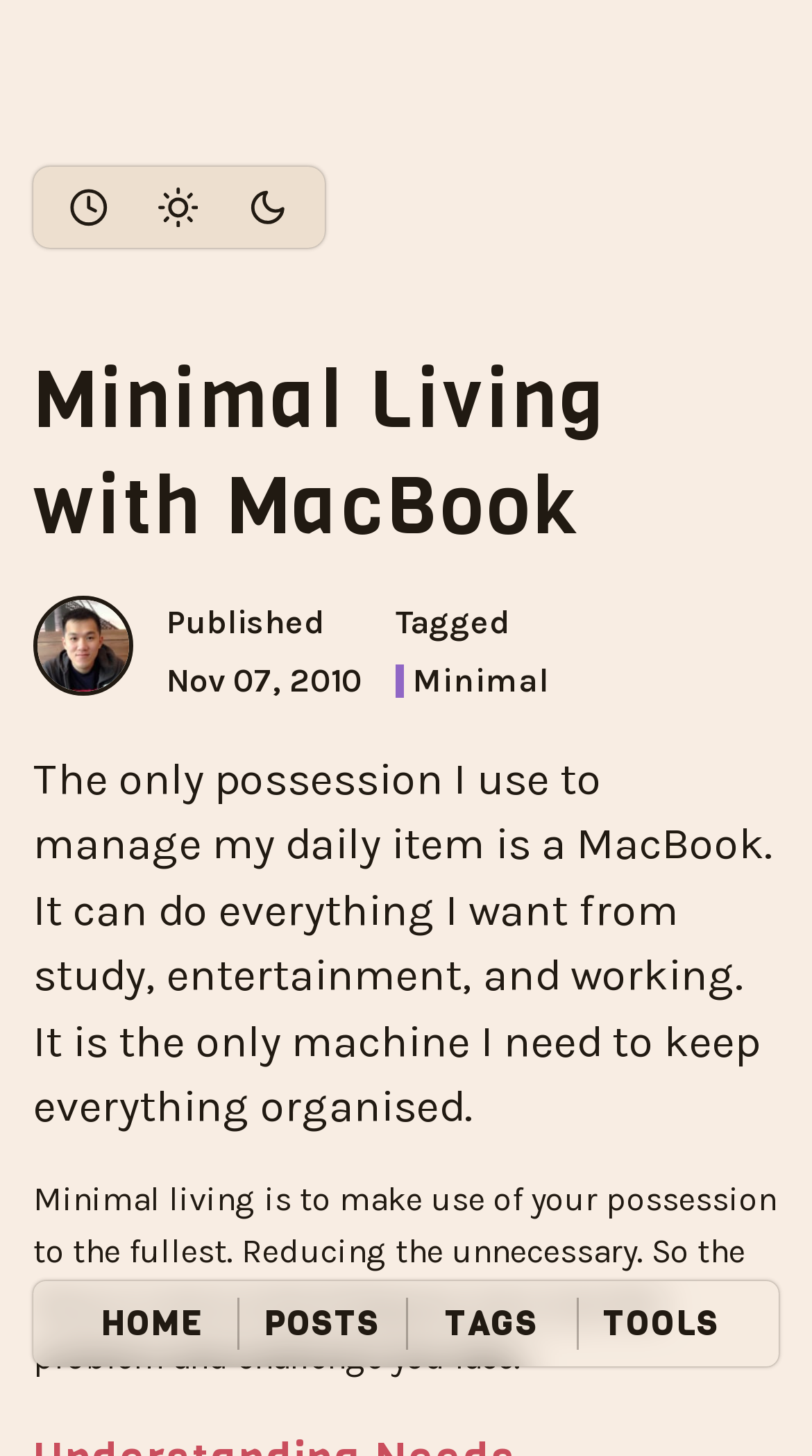Locate the bounding box coordinates of the clickable area to execute the instruction: "go to home page". Provide the coordinates as four float numbers between 0 and 1, represented as [left, top, right, bottom].

[0.082, 0.891, 0.291, 0.927]